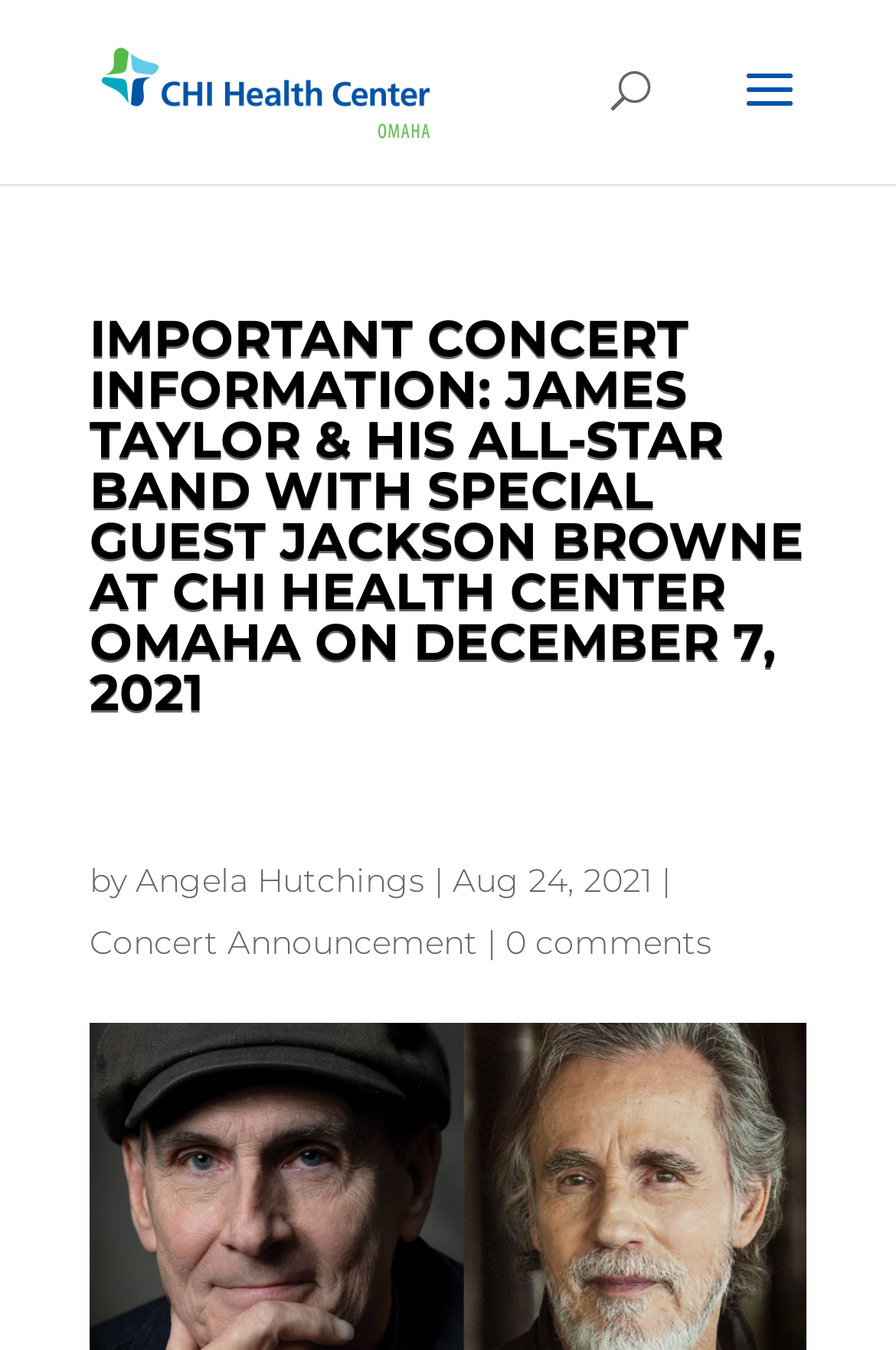Who is the special guest for the James Taylor concert?
Refer to the image and give a detailed answer to the question.

The answer can be found by looking at the heading element with the text 'IMPORTANT CONCERT INFORMATION: JAMES TAYLOR & HIS ALL-STAR BAND WITH SPECIAL GUEST JACKSON BROWNE AT CHI HEALTH CENTER OMAHA ON DECEMBER 7, 2021' which indicates that Jackson Browne is the special guest for the concert.